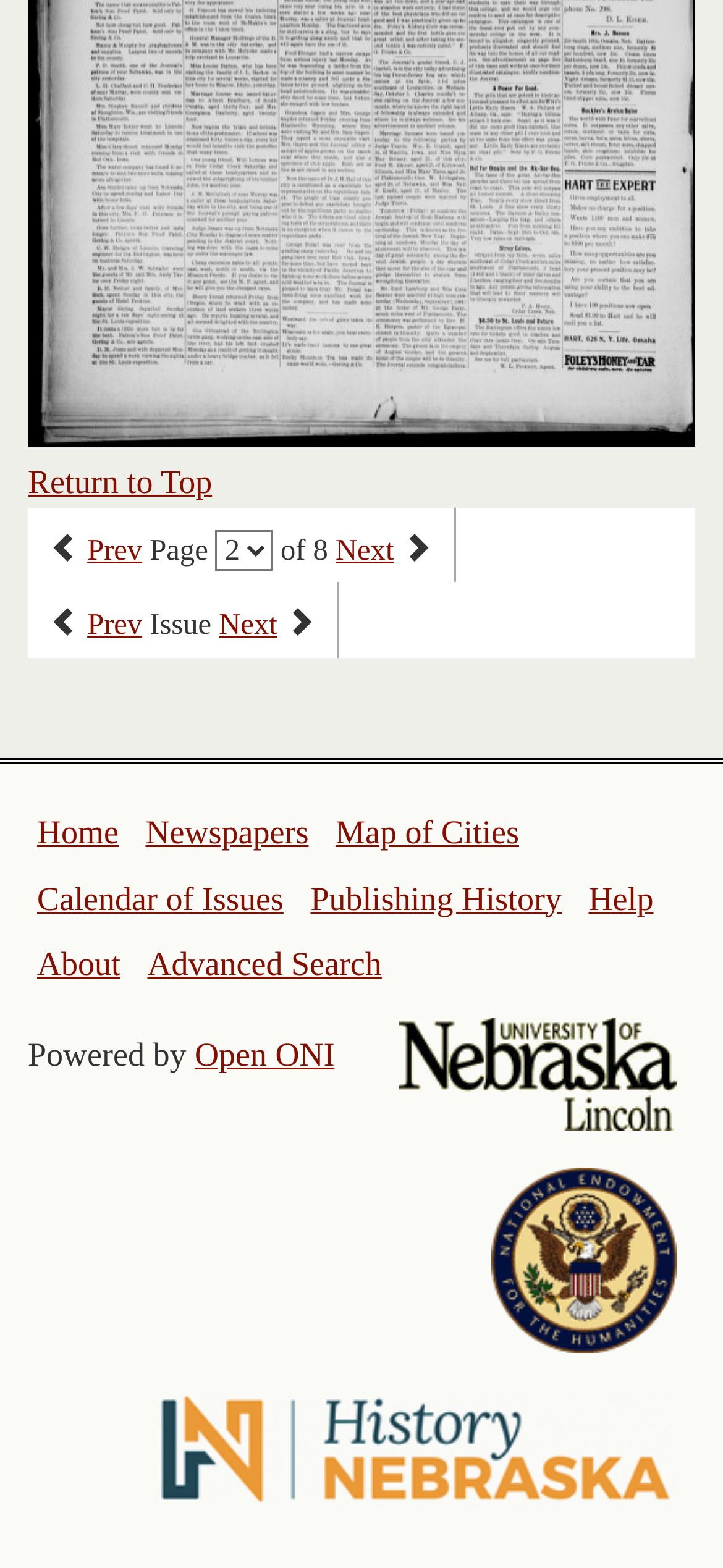How many logos are displayed at the bottom?
Please analyze the image and answer the question with as much detail as possible.

I found three image elements at the bottom of the webpage, which are the University of Nebraska Lincoln logo, the National Endowment for the Humanities logo, and the History Nebraska Logo.